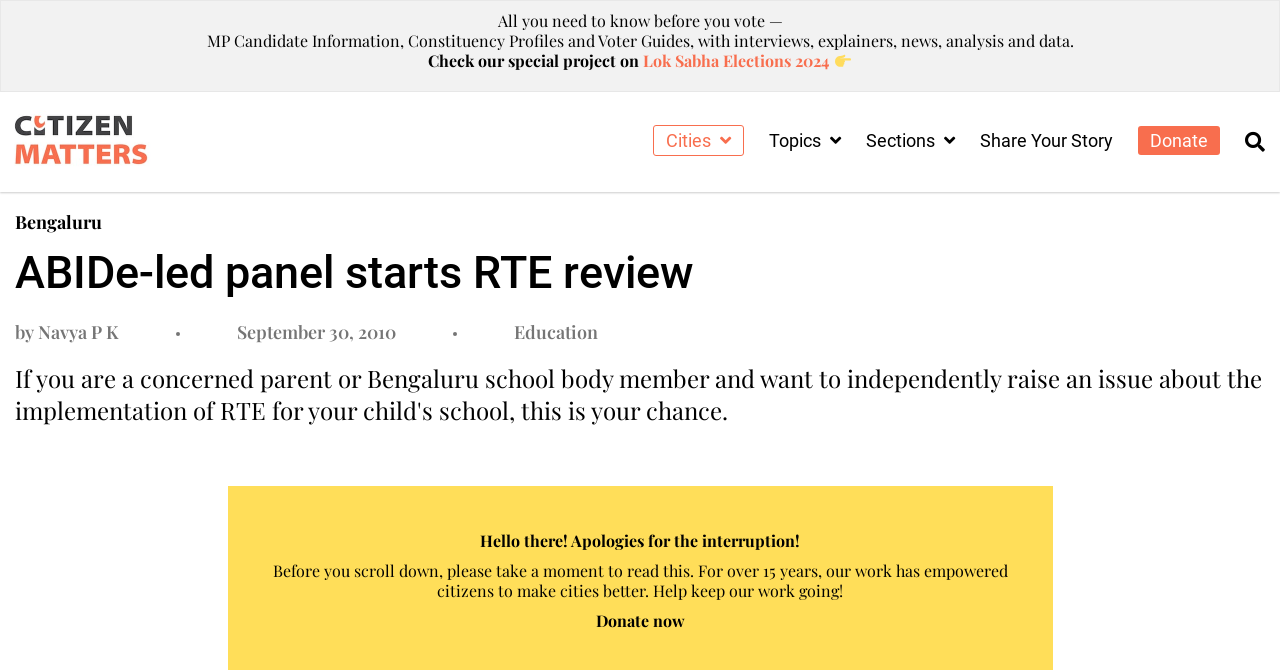Identify and provide the text content of the webpage's primary headline.

ABIDe-led panel starts RTE review